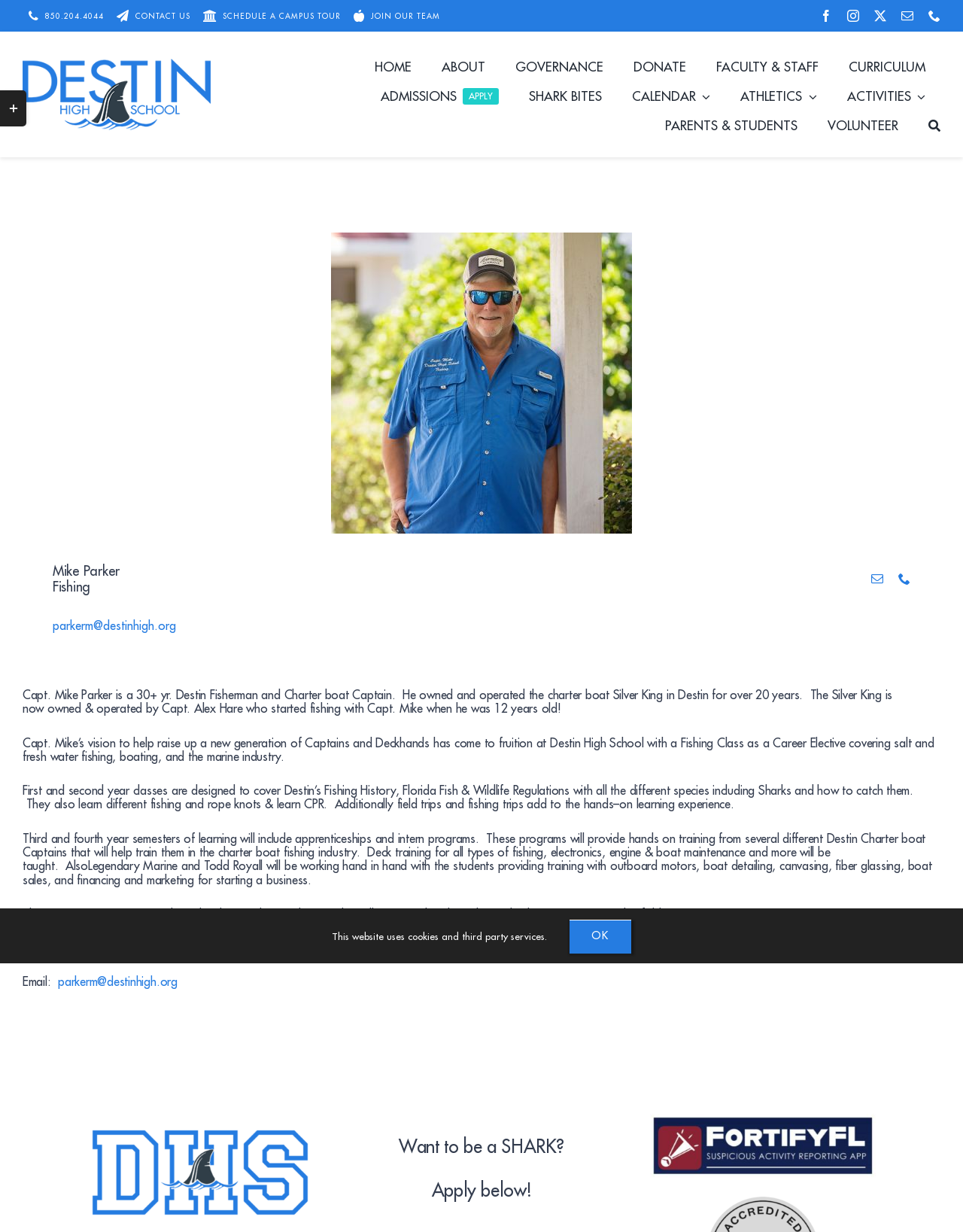Indicate the bounding box coordinates of the element that needs to be clicked to satisfy the following instruction: "Click the JOIN OUR TEAM link". The coordinates should be four float numbers between 0 and 1, i.e., [left, top, right, bottom].

[0.361, 0.001, 0.457, 0.026]